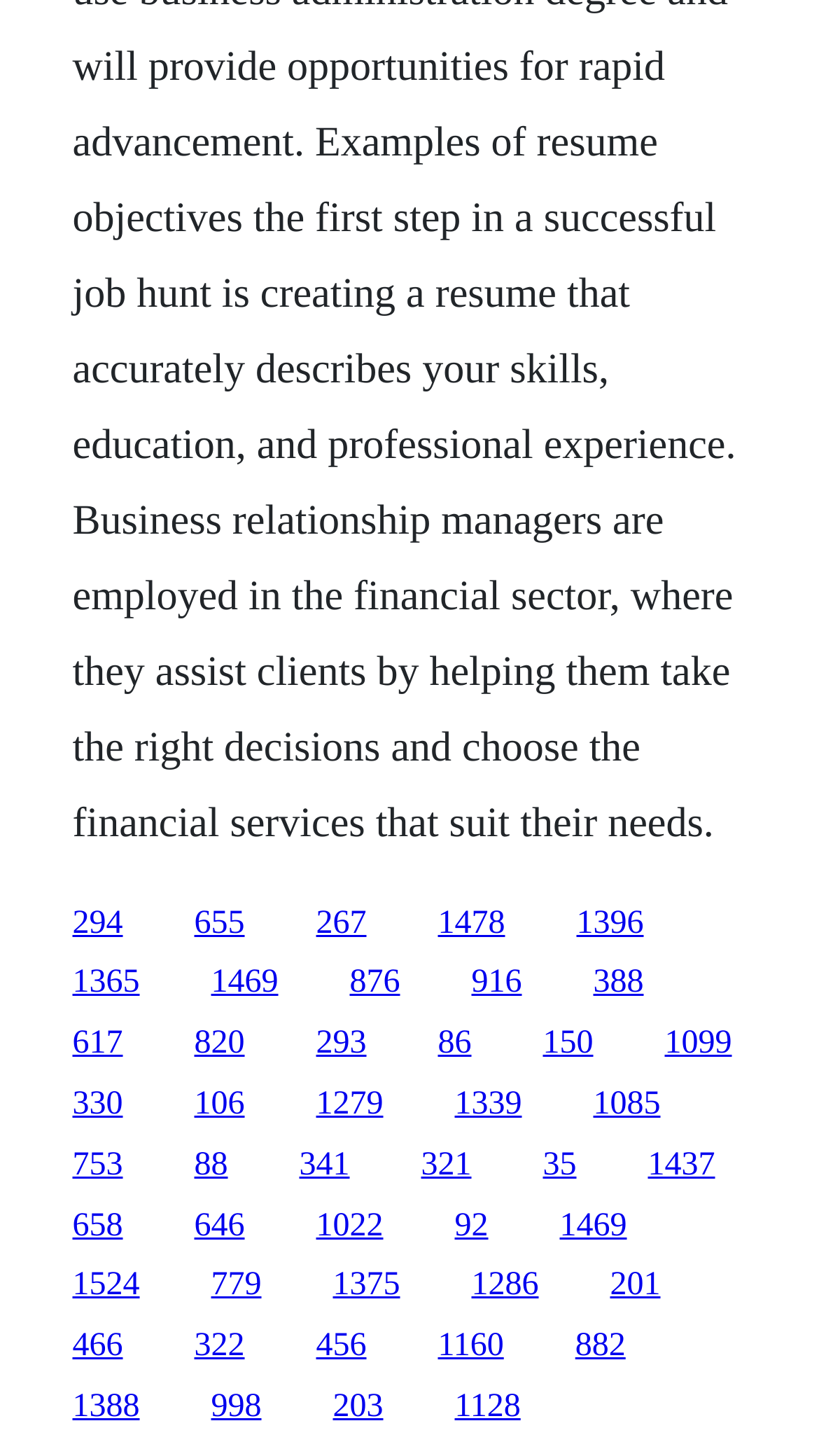Please provide a one-word or short phrase answer to the question:
What is the vertical position of the first link?

0.621